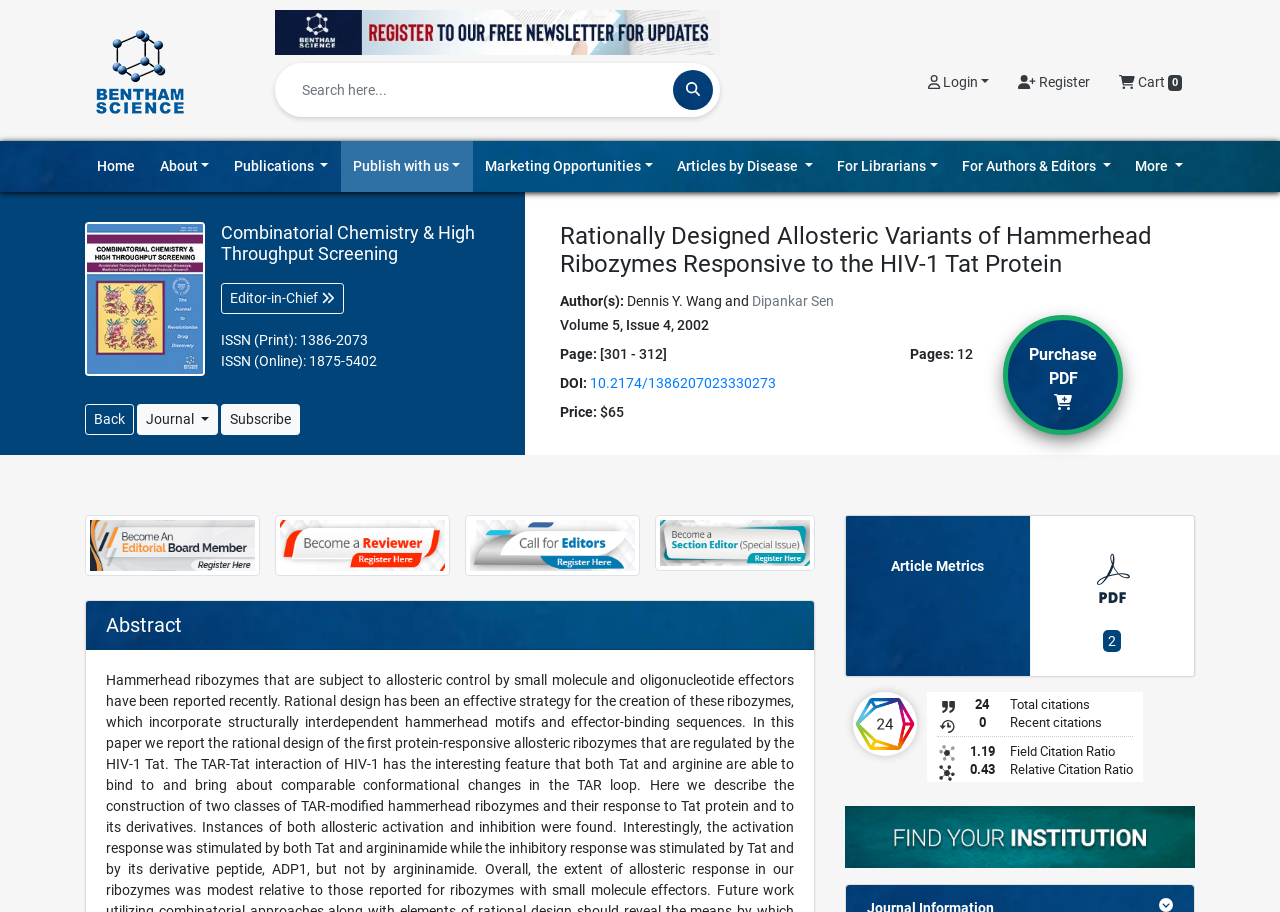Determine the bounding box coordinates for the area you should click to complete the following instruction: "Click the 'Upload your CV' link".

None